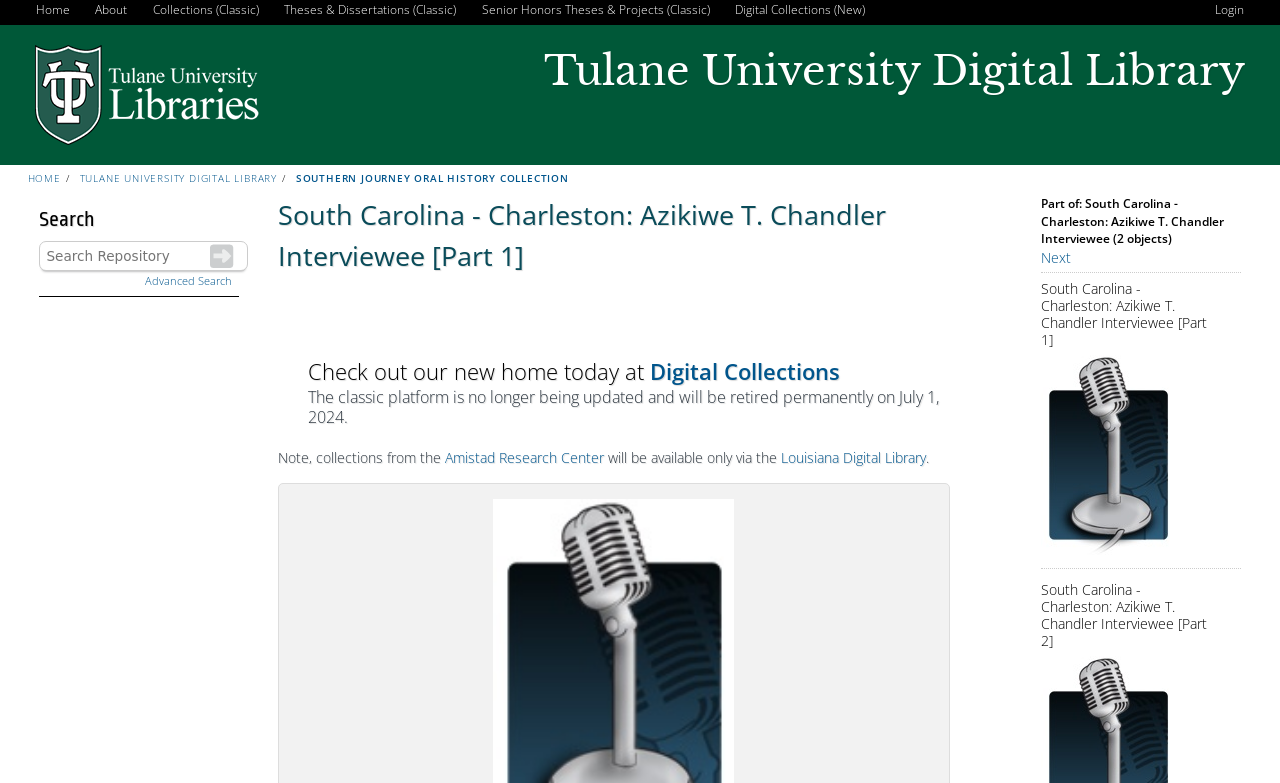Carefully examine the image and provide an in-depth answer to the question: What is the purpose of the search box at the top of the webpage?

The question can be answered by looking at the search box element with the label 'Search Term' and the button with the text 'search', which suggests that the purpose of this element is to search for collections within the digital library.